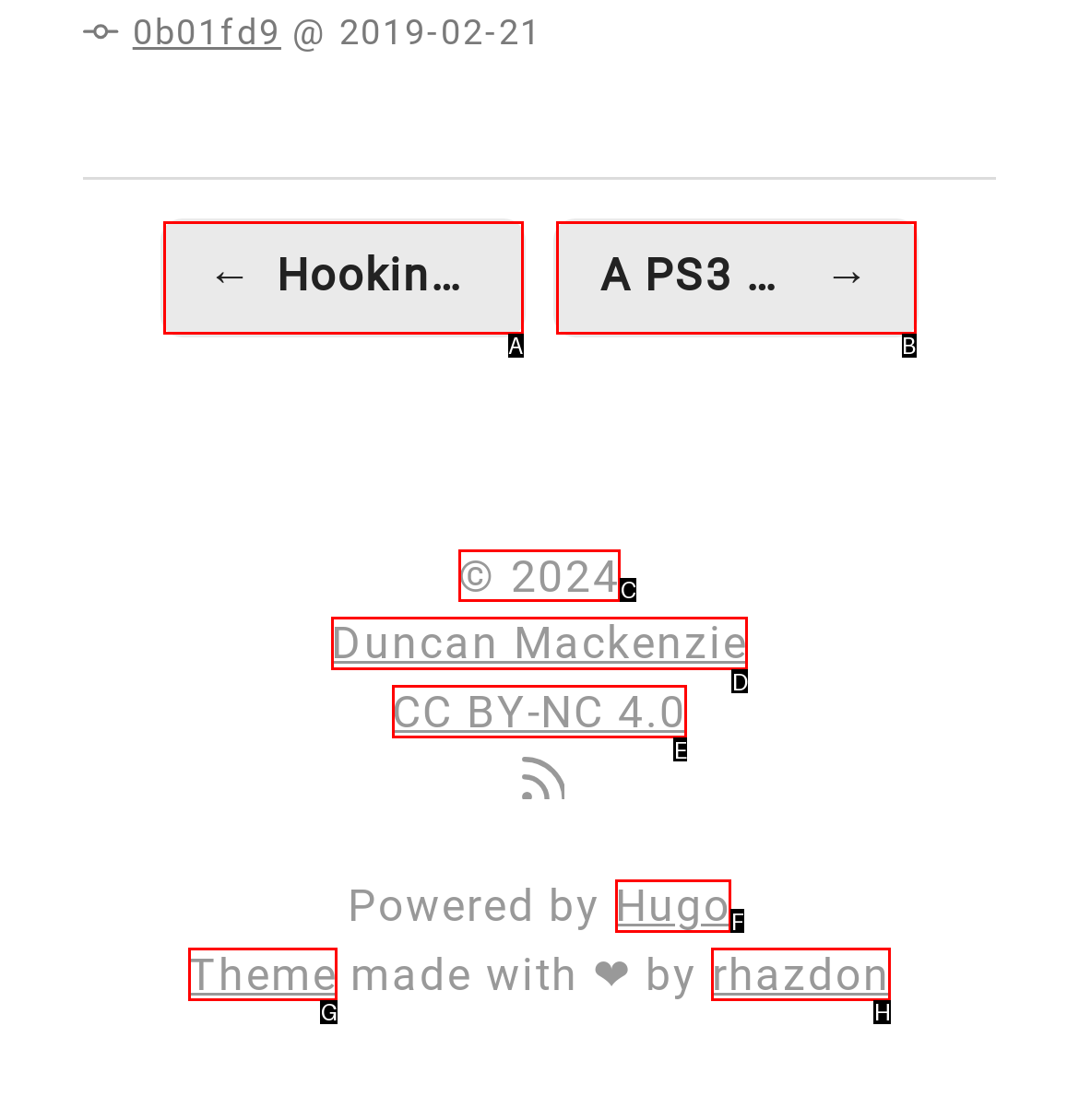Select the letter of the UI element you need to click on to fulfill this task: Check the copyright information. Write down the letter only.

C